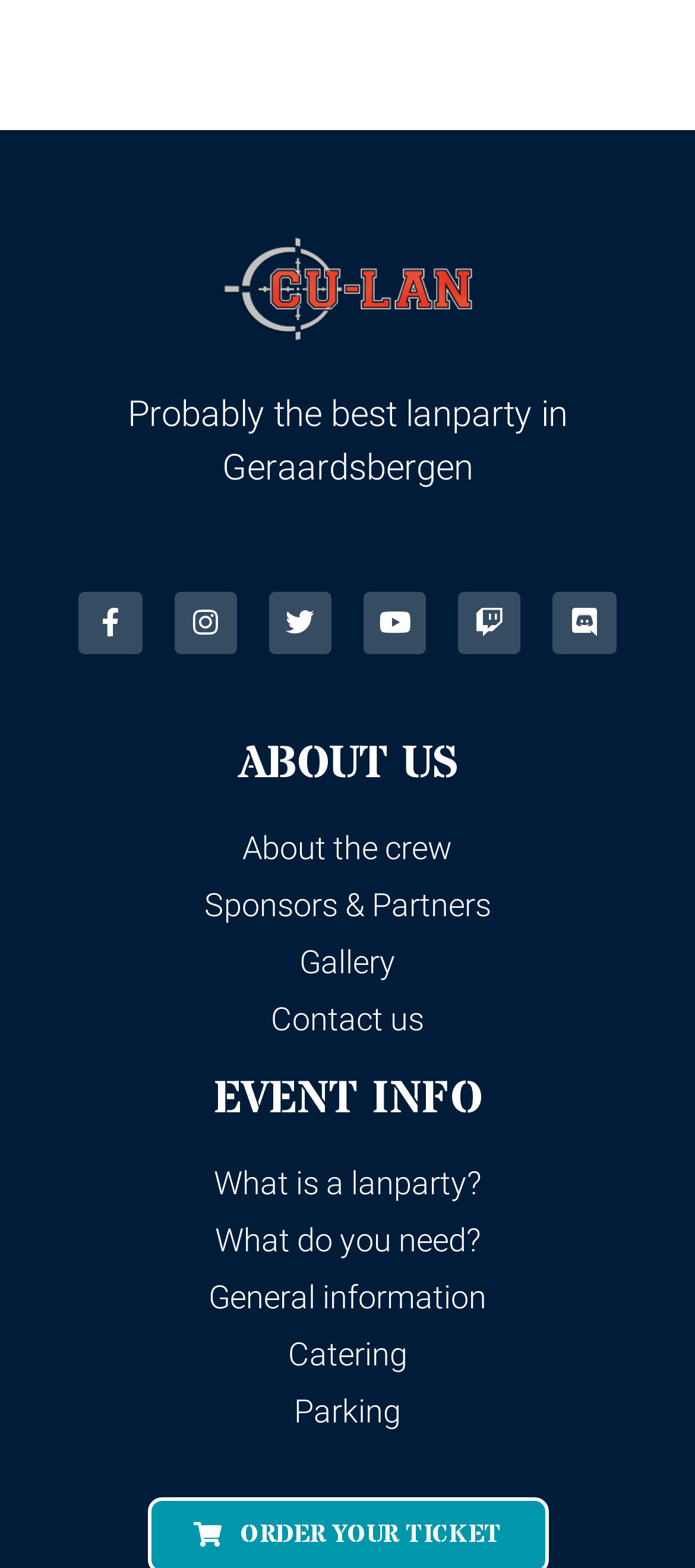Kindly determine the bounding box coordinates for the area that needs to be clicked to execute this instruction: "Contact the organizers".

[0.051, 0.634, 0.949, 0.665]